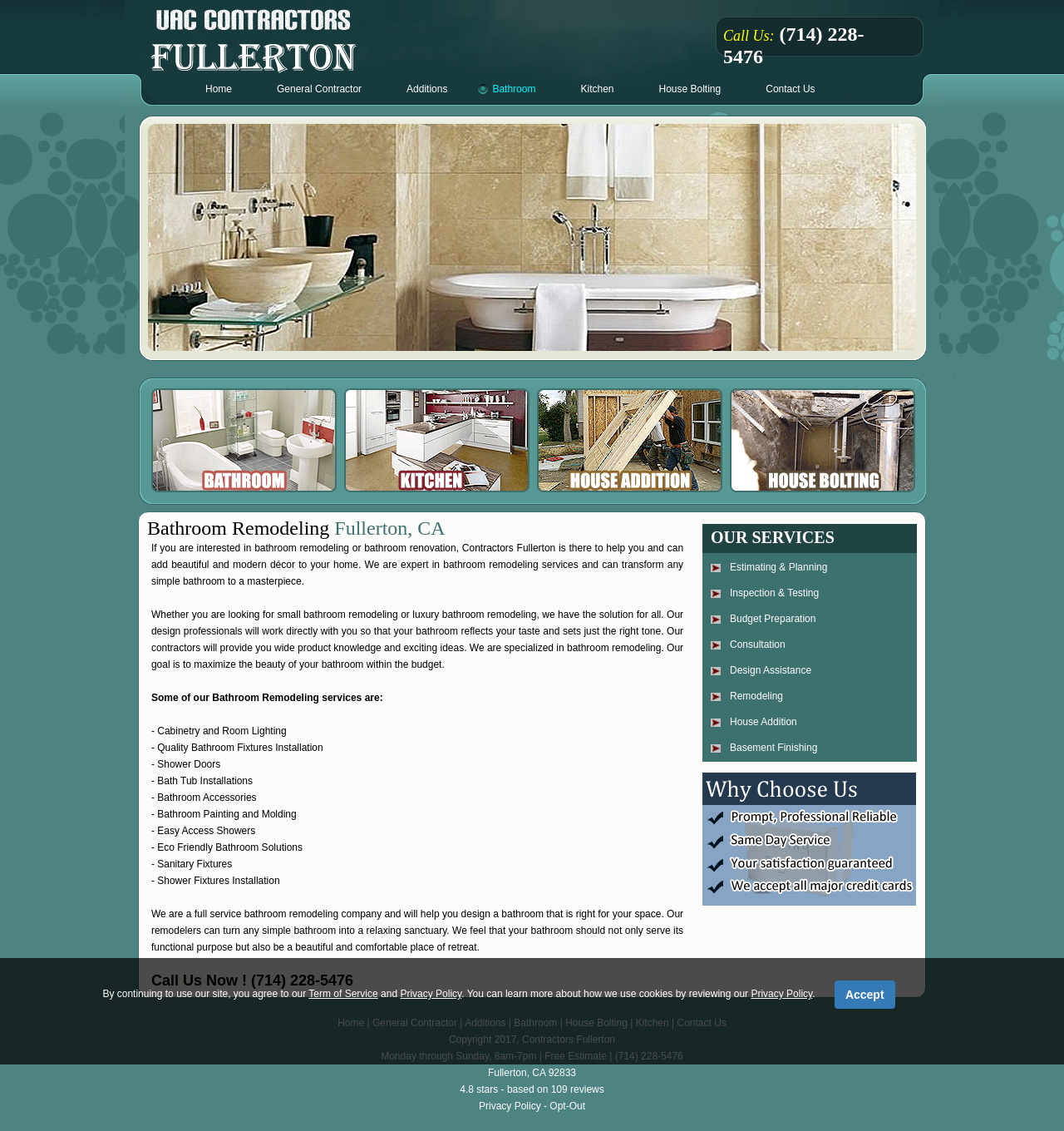Pinpoint the bounding box coordinates of the area that must be clicked to complete this instruction: "Call the company".

[0.68, 0.0, 0.883, 0.06]